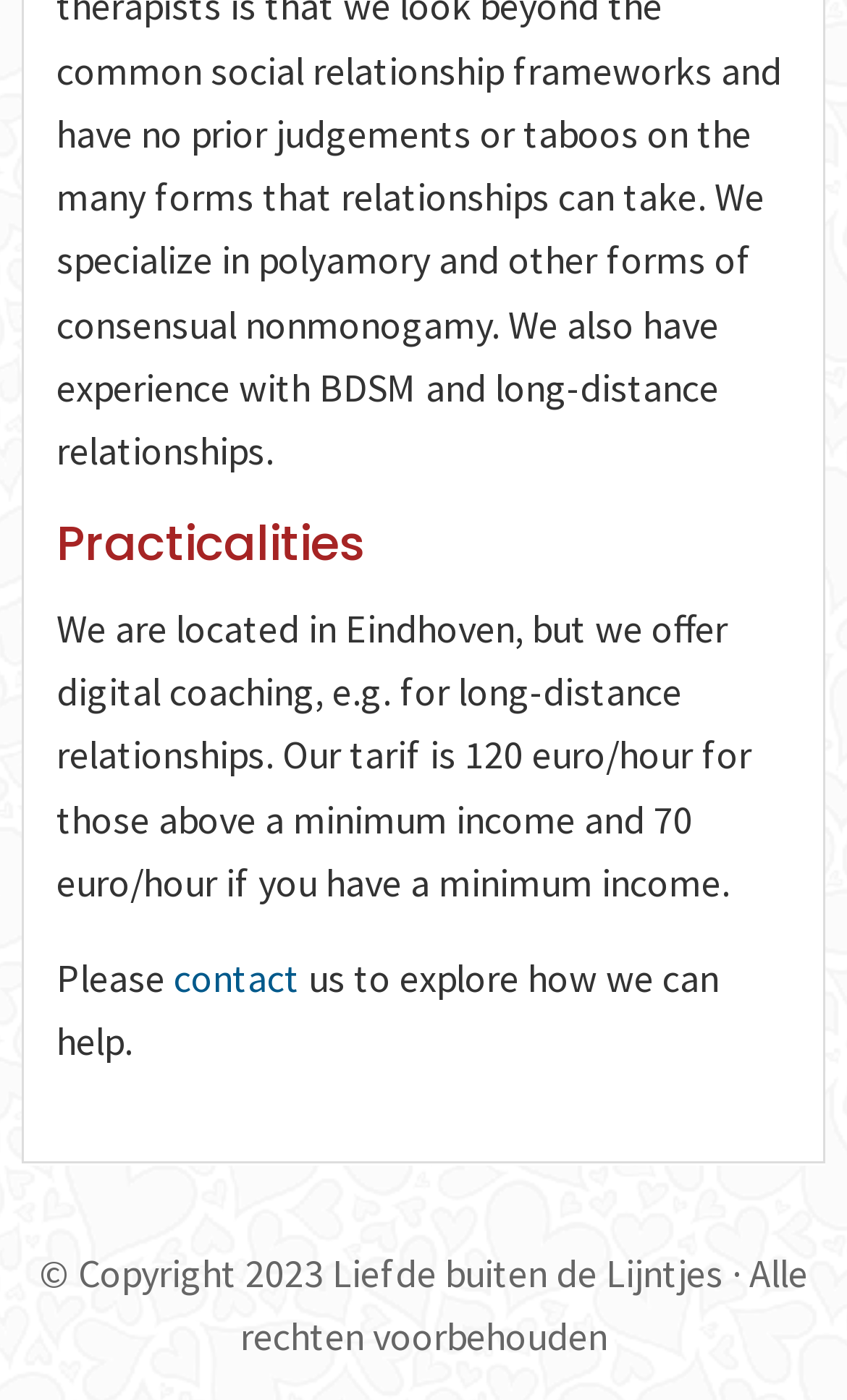How can I explore coaching services?
From the image, provide a succinct answer in one word or a short phrase.

Contact us